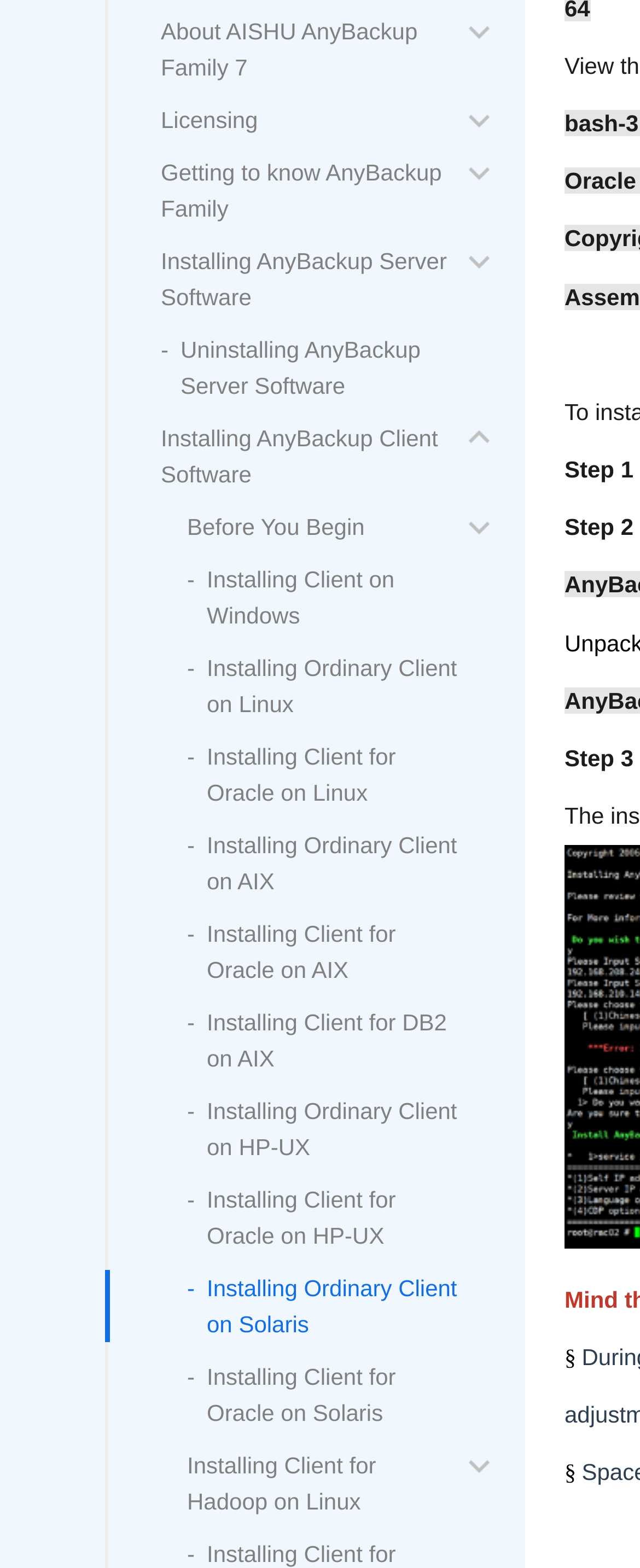Identify the bounding box coordinates for the UI element mentioned here: "Check Availability". Provide the coordinates as four float values between 0 and 1, i.e., [left, top, right, bottom].

None